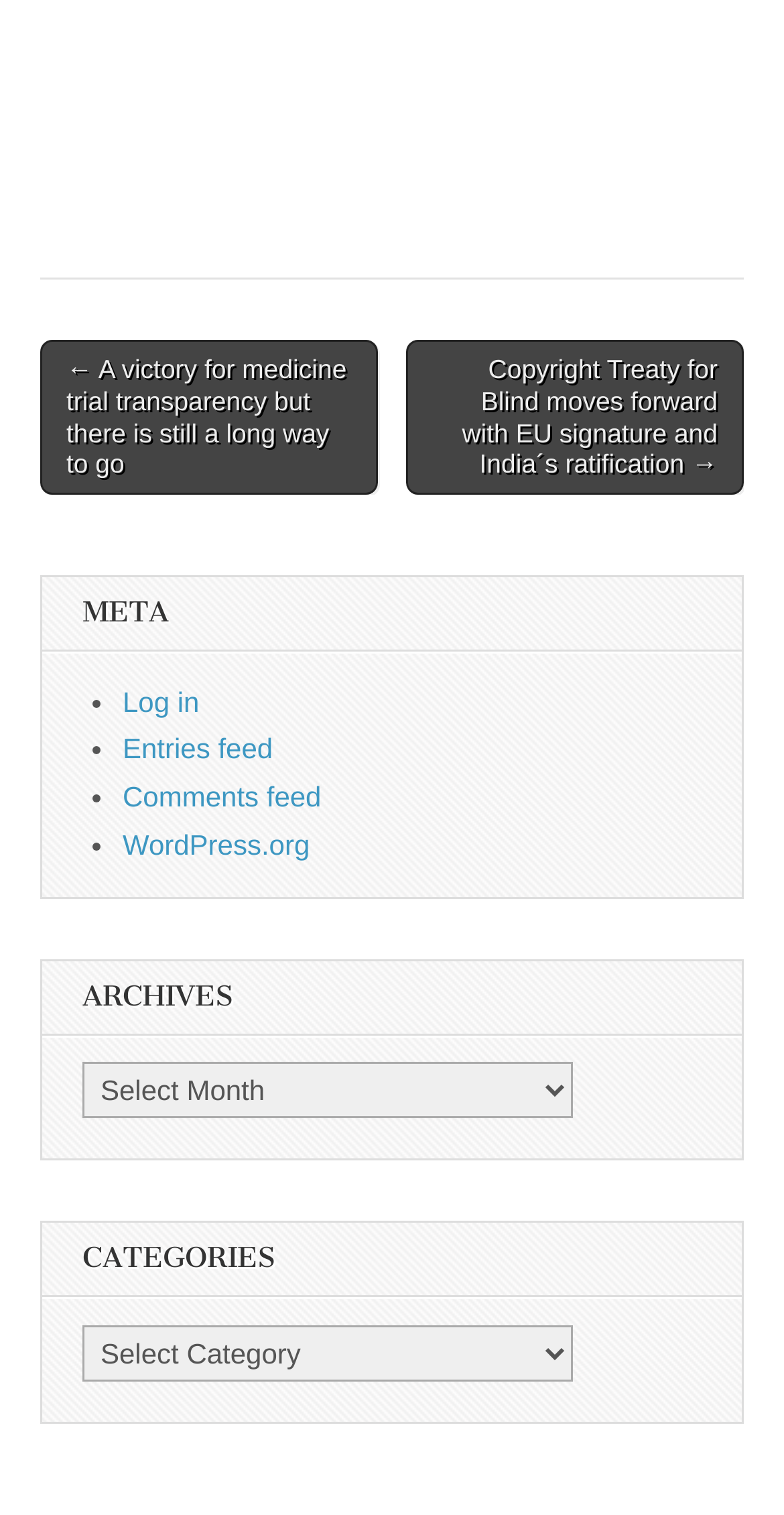Determine the bounding box coordinates for the area that should be clicked to carry out the following instruction: "Click on the 'WordPress.org' link".

[0.156, 0.546, 0.395, 0.567]